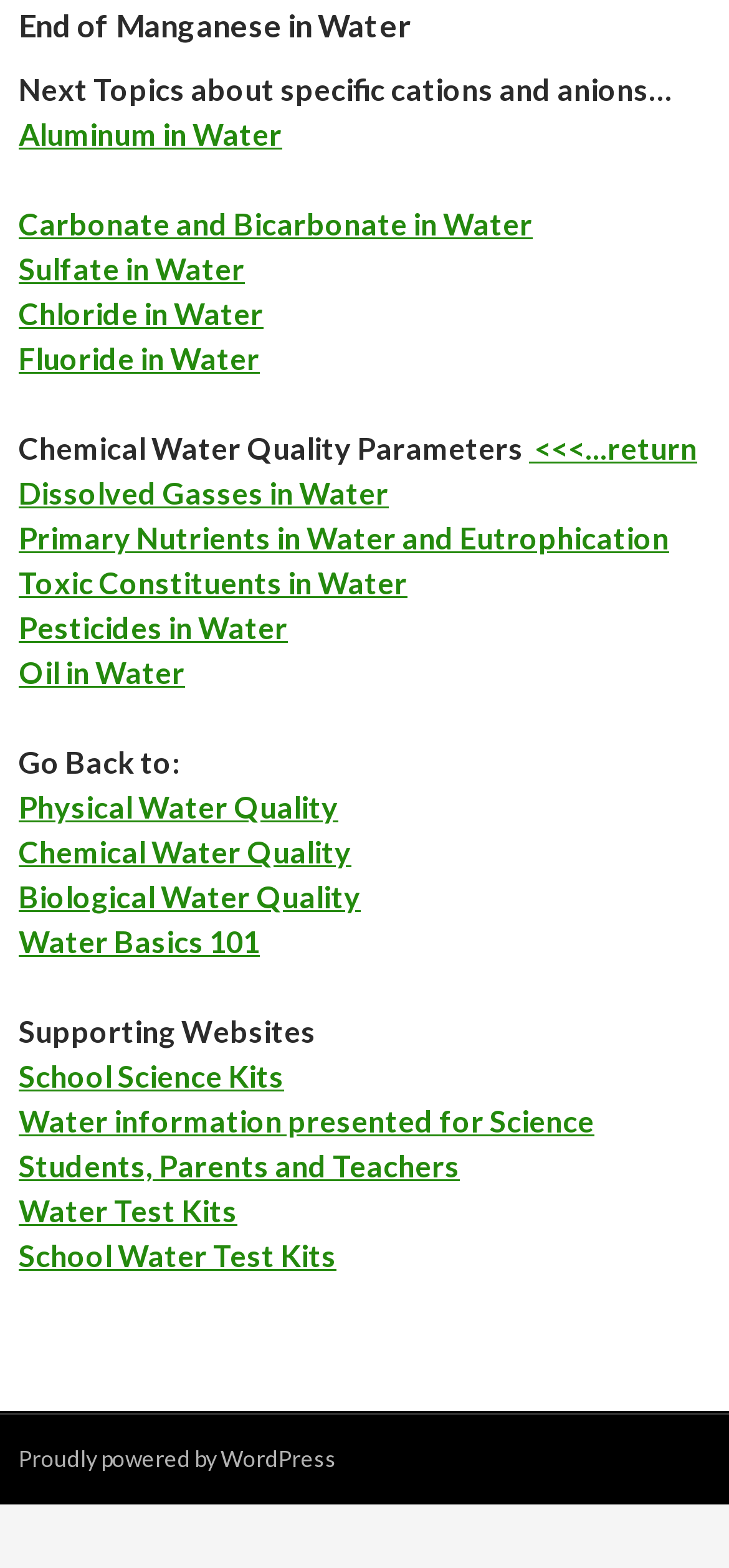Pinpoint the bounding box coordinates of the clickable area necessary to execute the following instruction: "Learn about Chemical Water Quality Parameters". The coordinates should be given as four float numbers between 0 and 1, namely [left, top, right, bottom].

[0.026, 0.274, 0.726, 0.297]